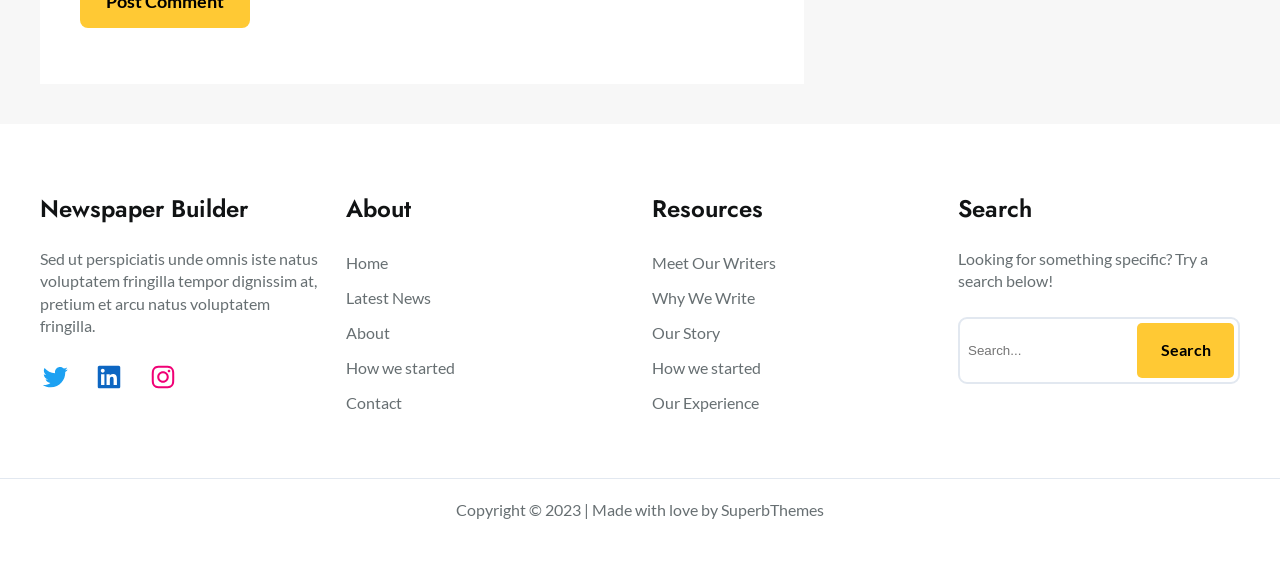Please locate the clickable area by providing the bounding box coordinates to follow this instruction: "Visit SuperbThemes website".

[0.563, 0.883, 0.644, 0.917]